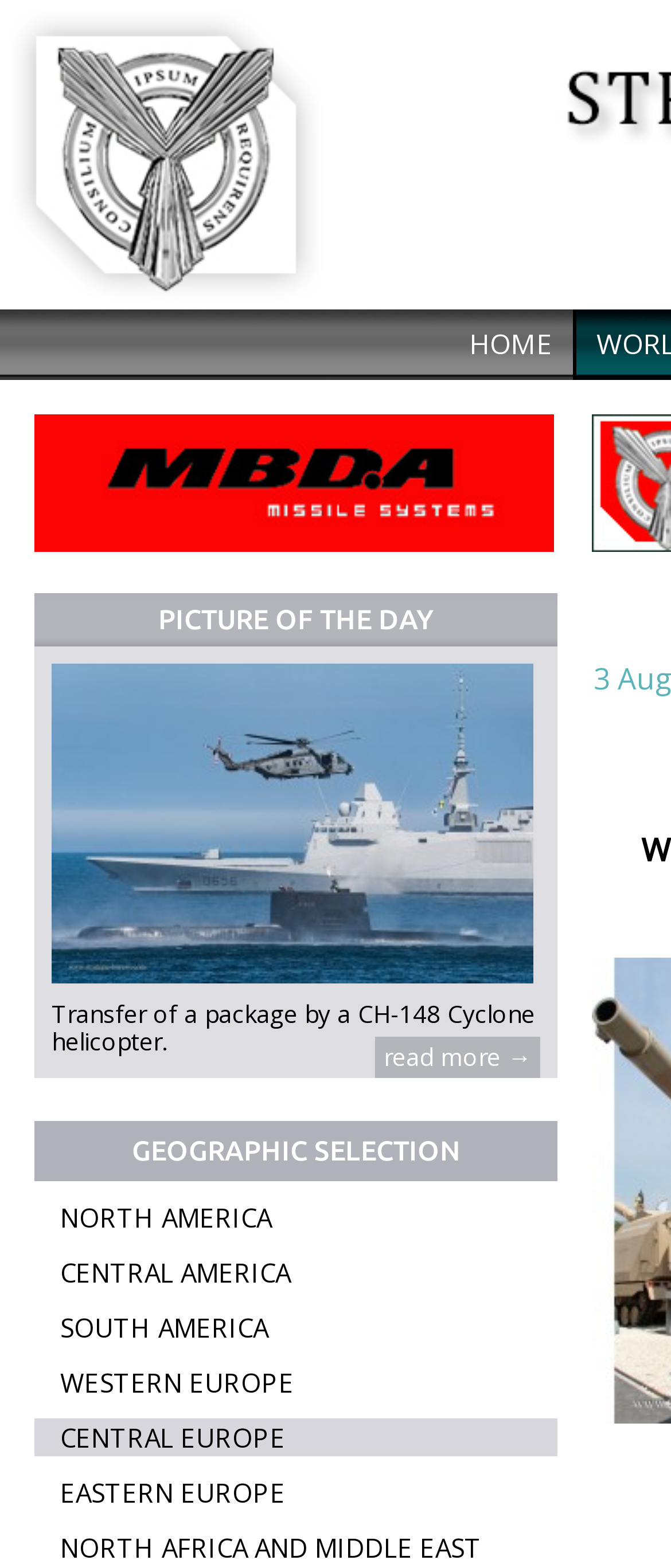Find the bounding box coordinates of the area that needs to be clicked in order to achieve the following instruction: "read more about MBDA 02 rouge". The coordinates should be specified as four float numbers between 0 and 1, i.e., [left, top, right, bottom].

[0.559, 0.661, 0.805, 0.688]